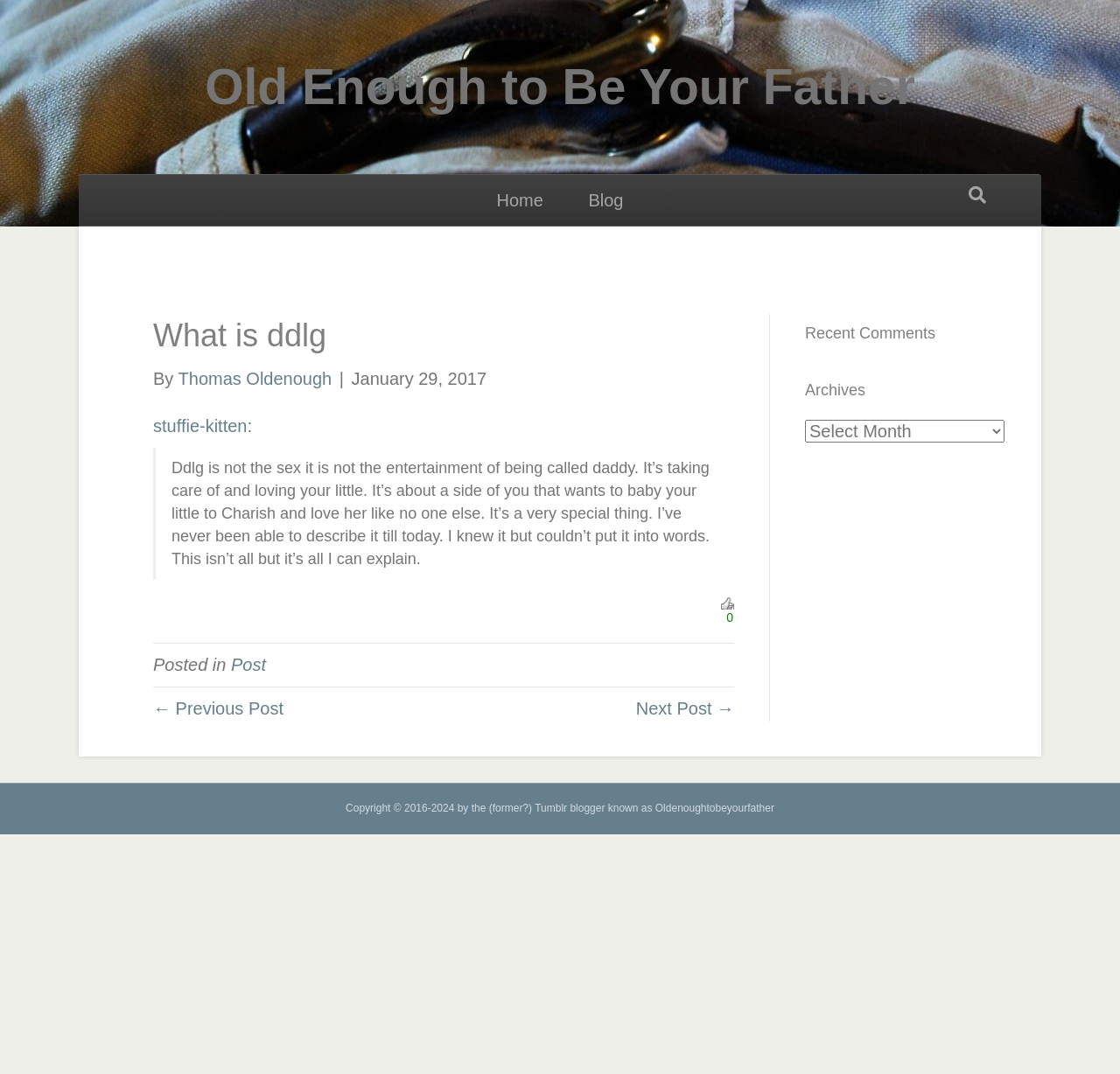Please provide a detailed answer to the question below by examining the image:
What is the purpose of the ddlg relationship?

The purpose of the ddlg relationship can be understood by reading the blockquote text, which explains that ddlg is about taking care of and loving one's little, and not just about entertainment or sex.